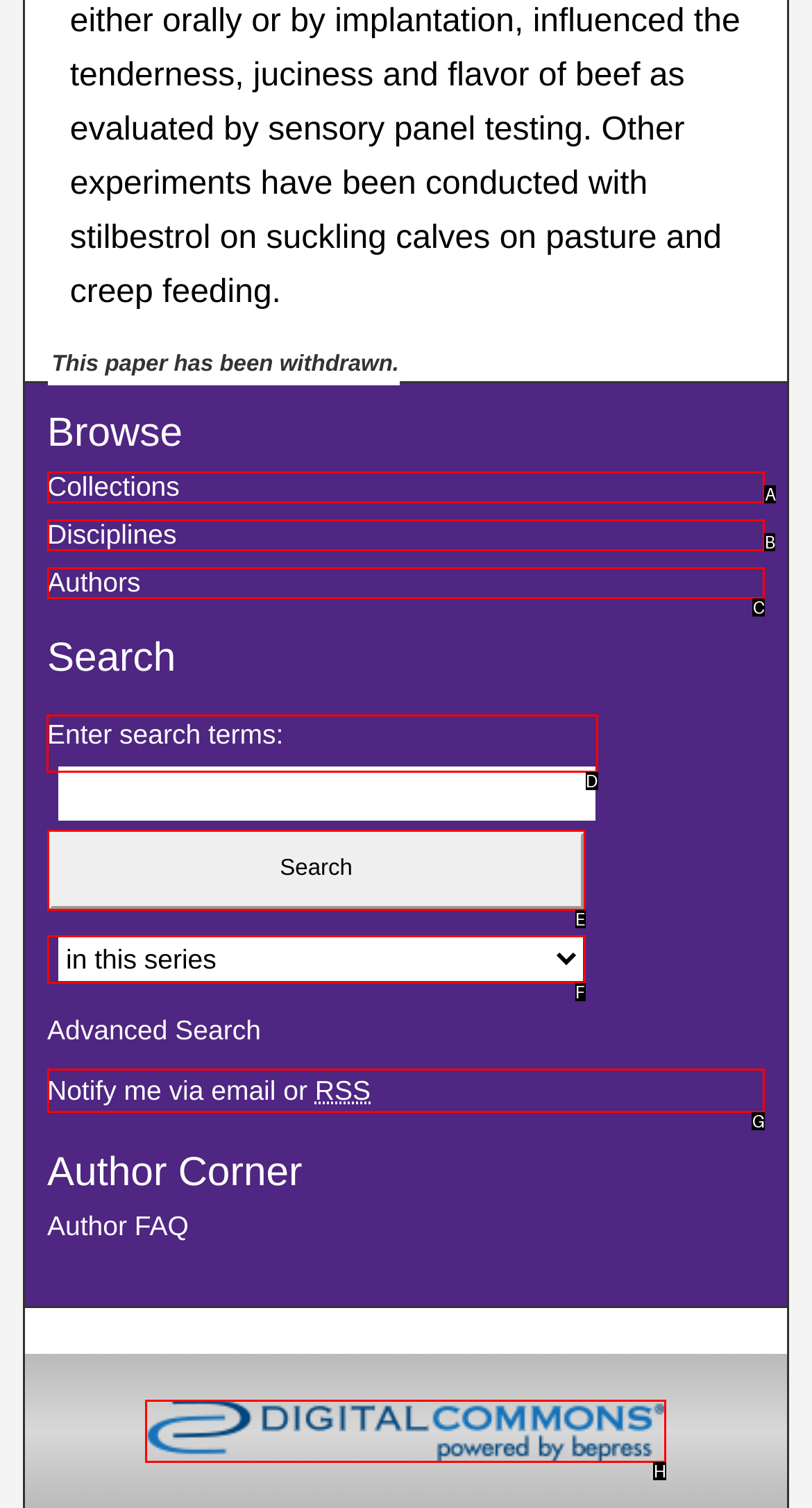Please indicate which HTML element should be clicked to fulfill the following task: Search for a term. Provide the letter of the selected option.

D